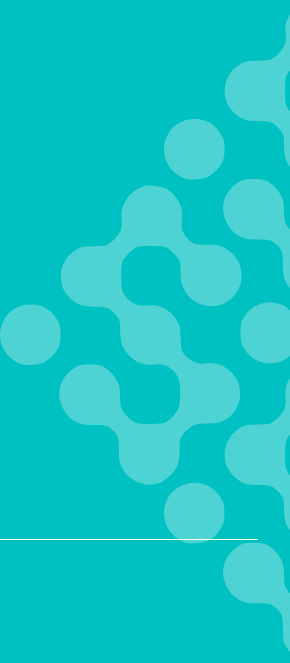What is the theme of the composition?
Using the visual information, respond with a single word or phrase.

Innovative technology